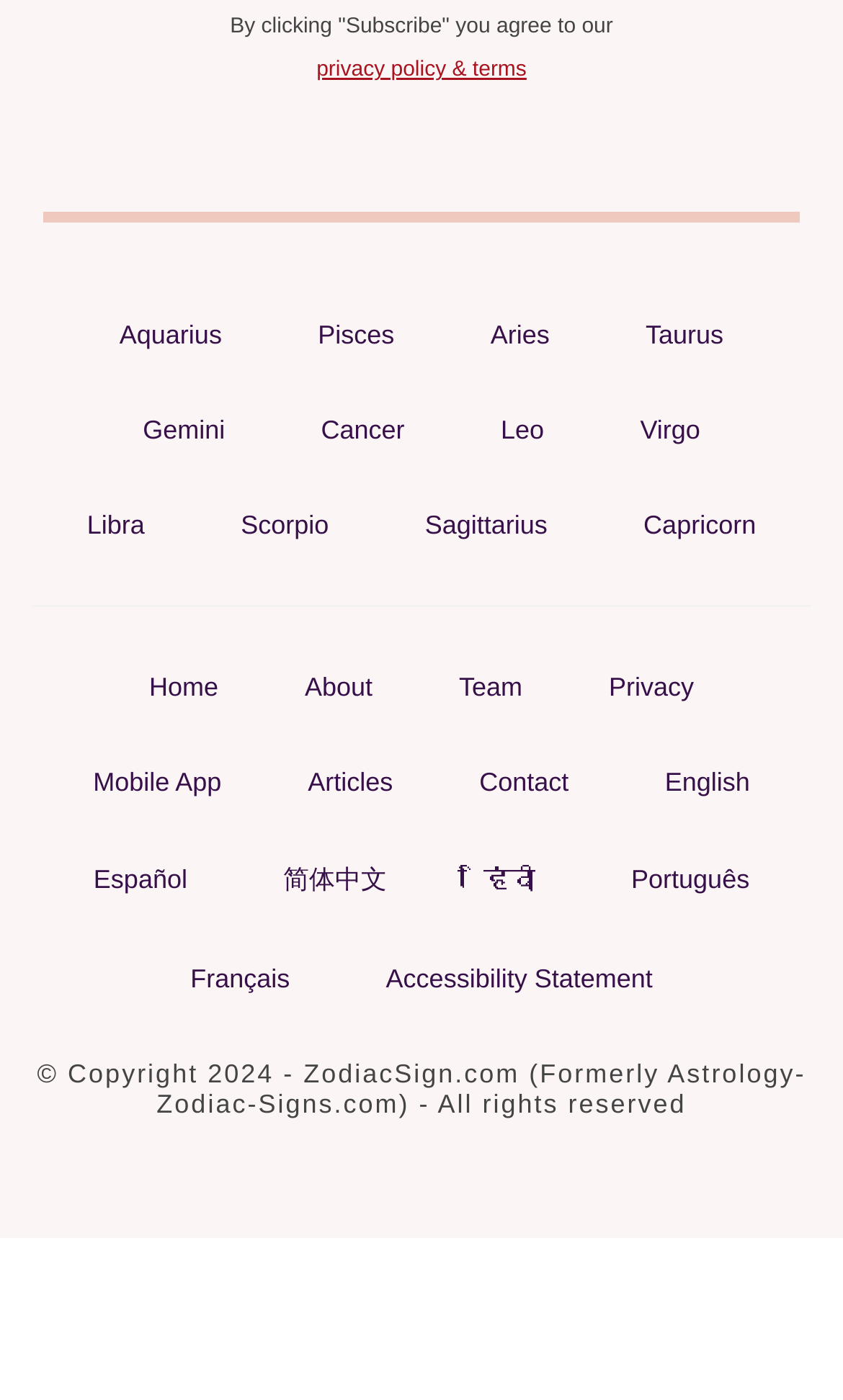How many languages are supported by the webpage?
Refer to the image and give a detailed answer to the question.

I counted the number of link elements with language names, such as 'English', 'Español', '简体中文', 'हिंदी', 'Português', and 'Français', and found that there are 6 of them.